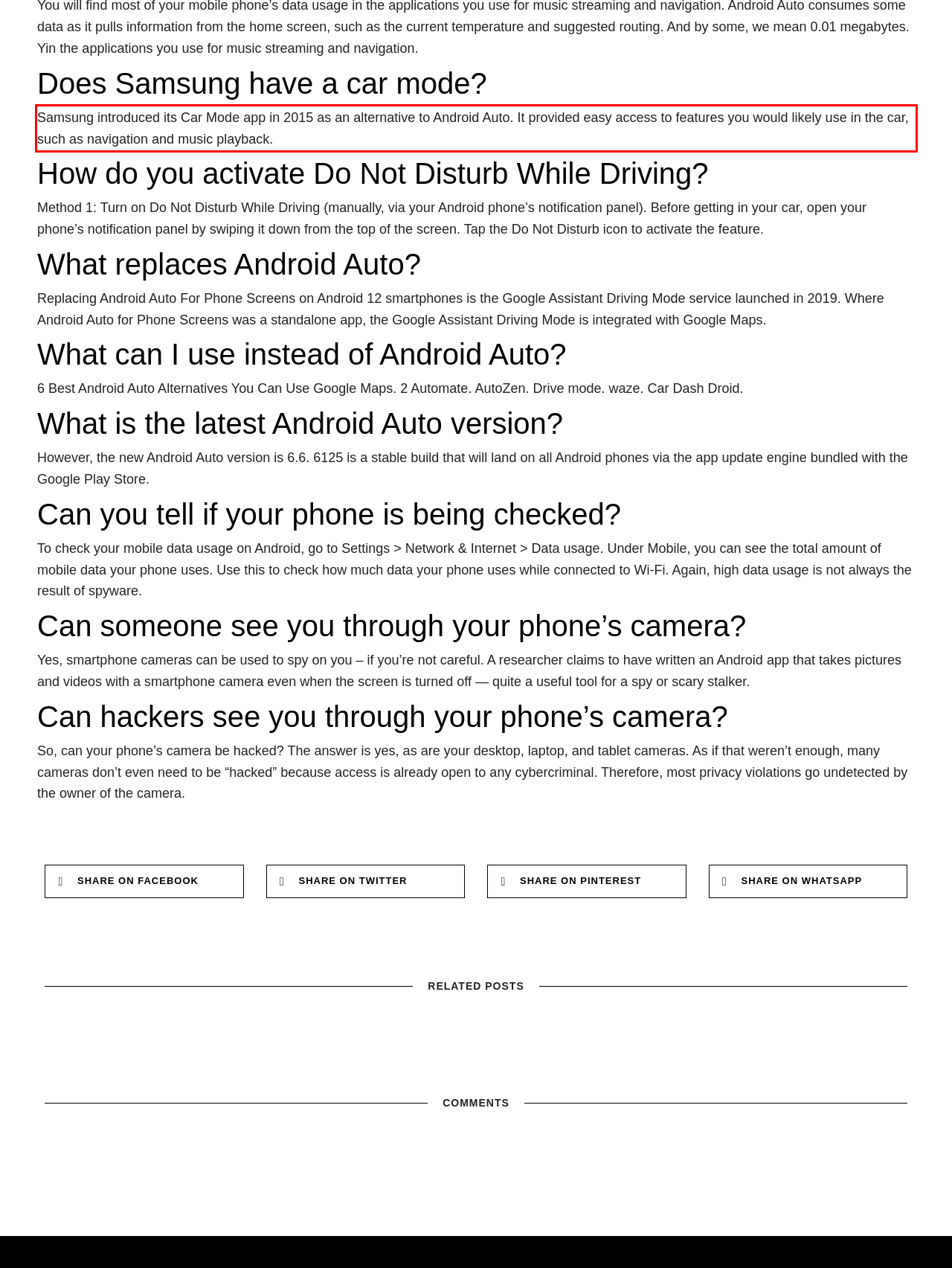Perform OCR on the text inside the red-bordered box in the provided screenshot and output the content.

Samsung introduced its Car Mode app in 2015 as an alternative to Android Auto. It provided easy access to features you would likely use in the car, such as navigation and music playback.